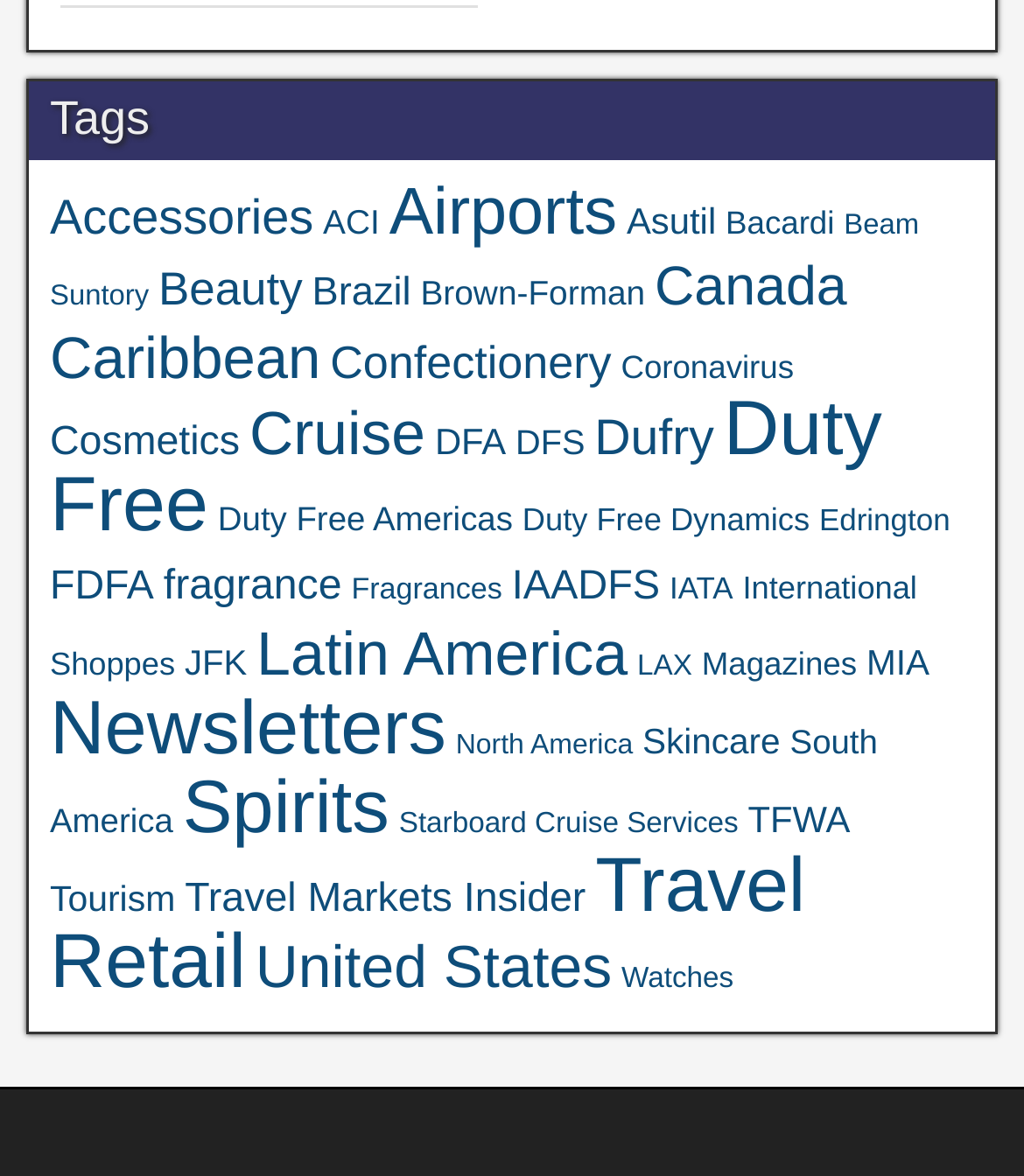Please locate the UI element described by "Healthy Tips For Life" and provide its bounding box coordinates.

None